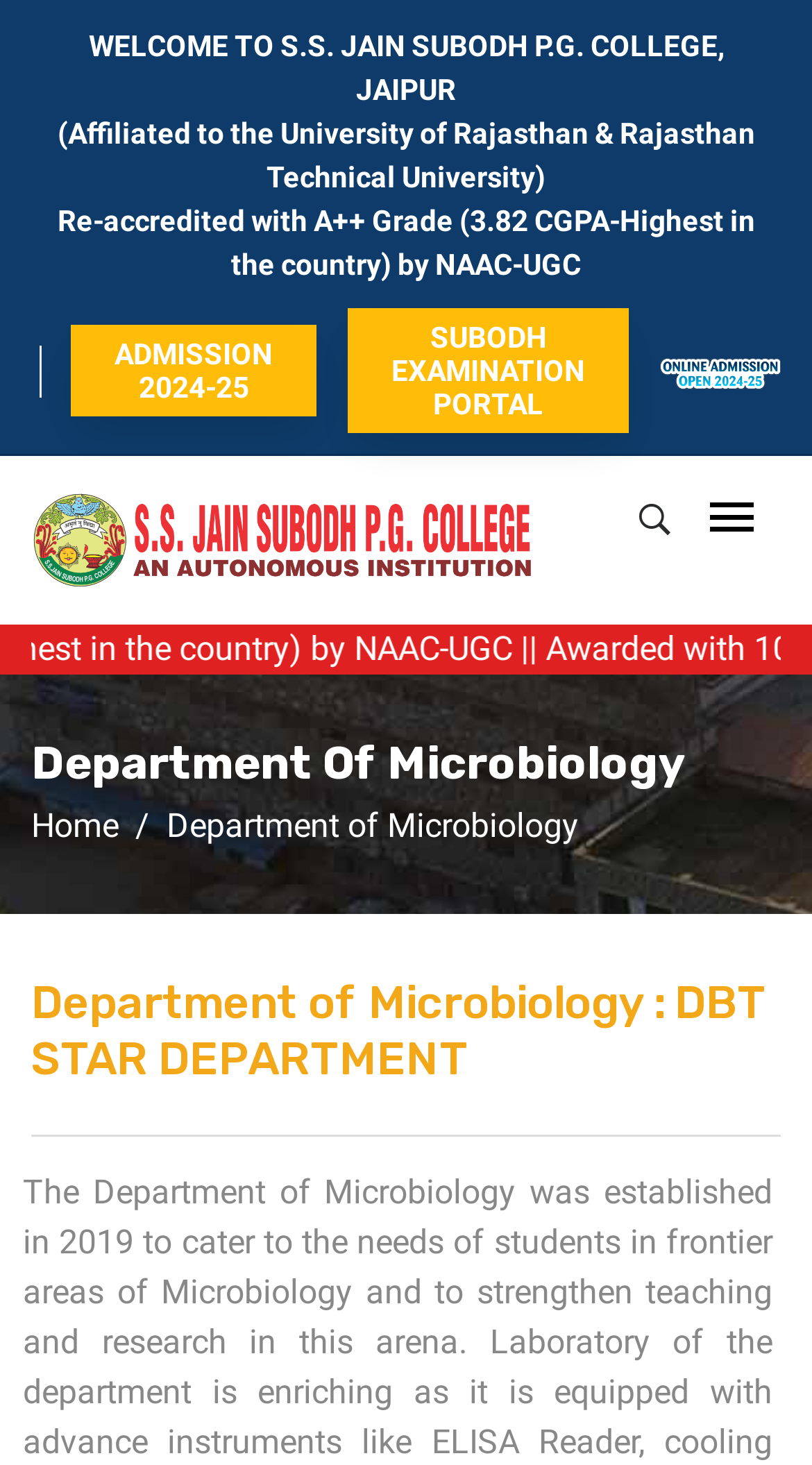Find the UI element described as: "alt="sitelogo"" and predict its bounding box coordinates. Ensure the coordinates are four float numbers between 0 and 1, [left, top, right, bottom].

[0.038, 0.311, 0.654, 0.426]